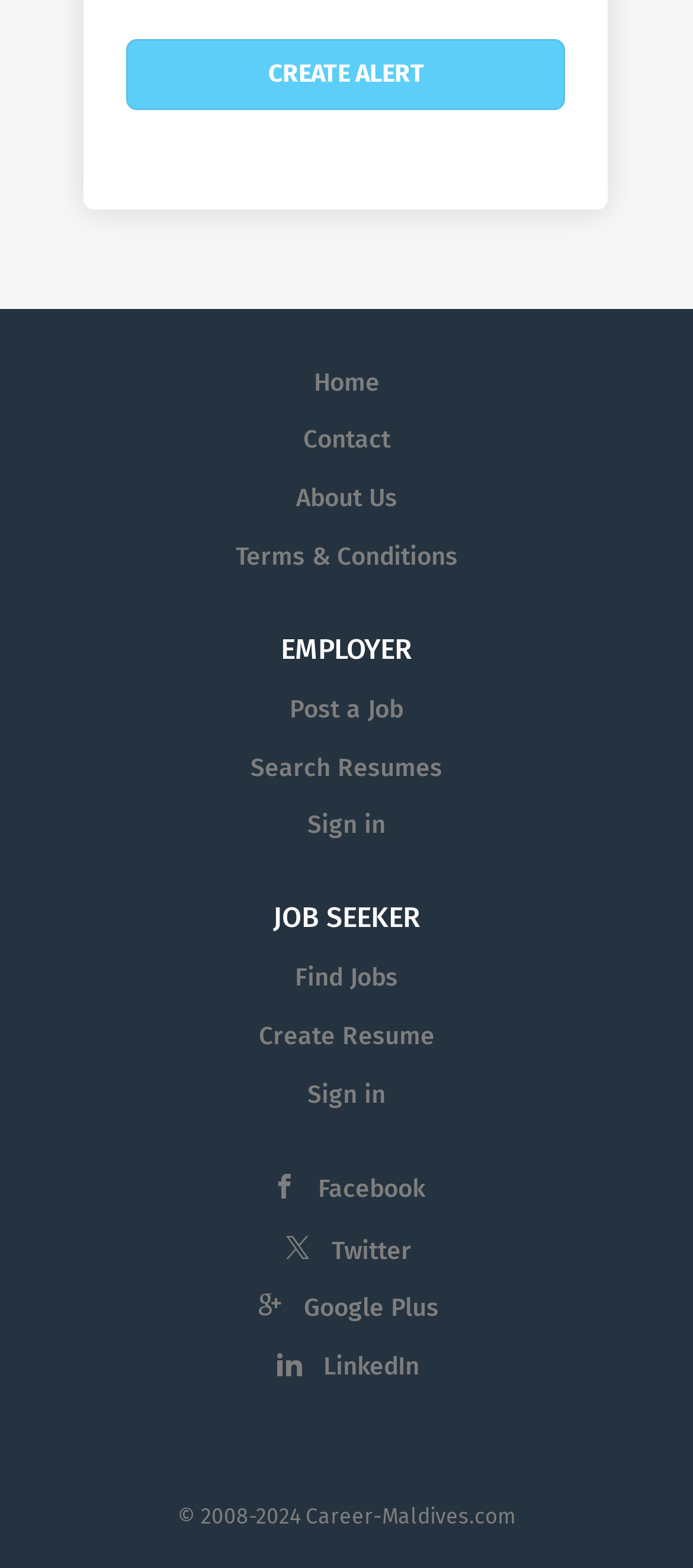Given the description of a UI element: "Contact", identify the bounding box coordinates of the matching element in the webpage screenshot.

[0.437, 0.271, 0.563, 0.29]